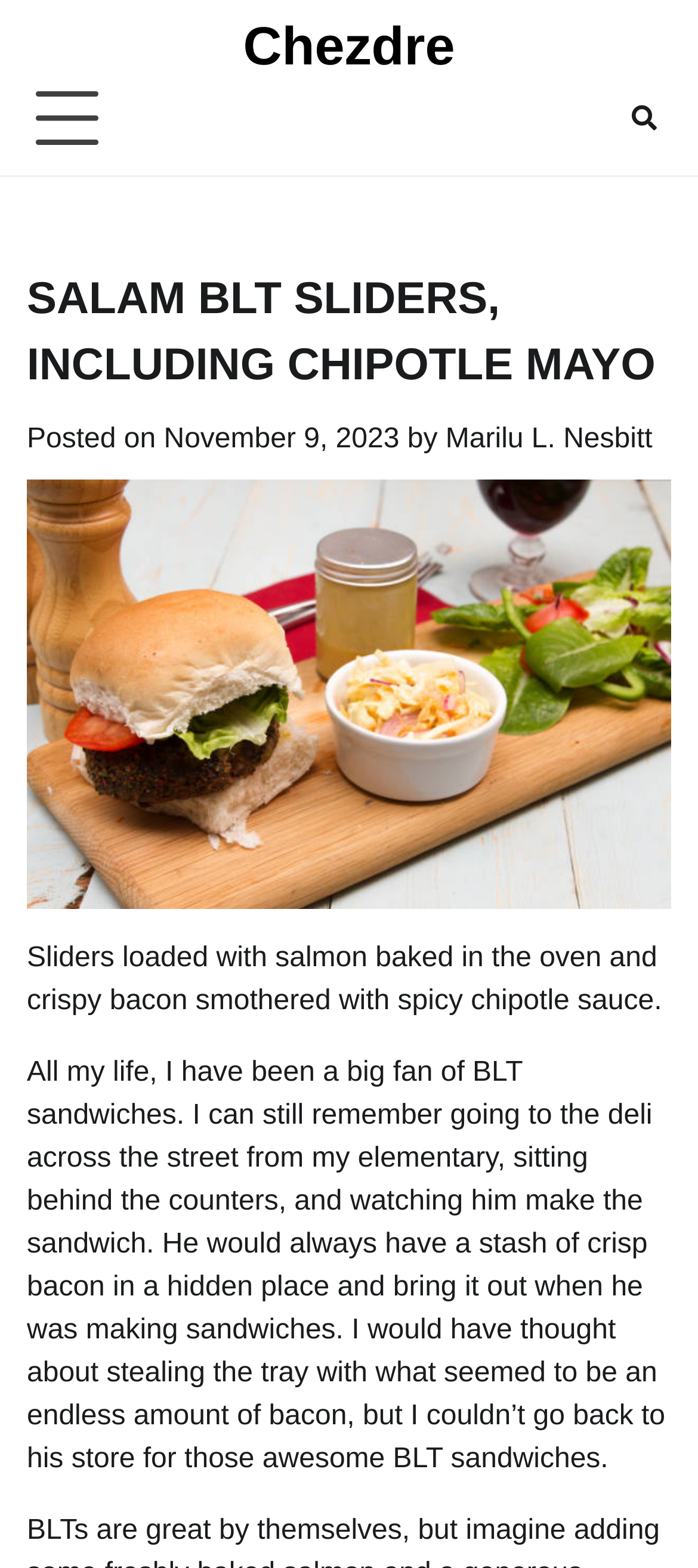Please extract the primary headline from the webpage.

SALAM BLT SLIDERS, INCLUDING CHIPOTLE MAYO